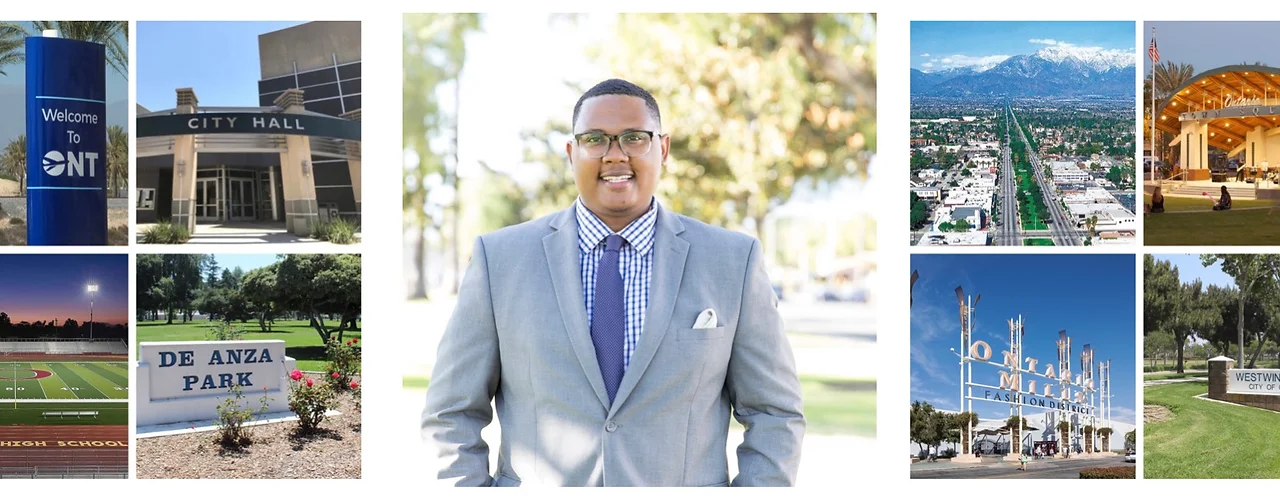Give a short answer using one word or phrase for the question:
What is the name of the park shown in the image?

De Anza Park